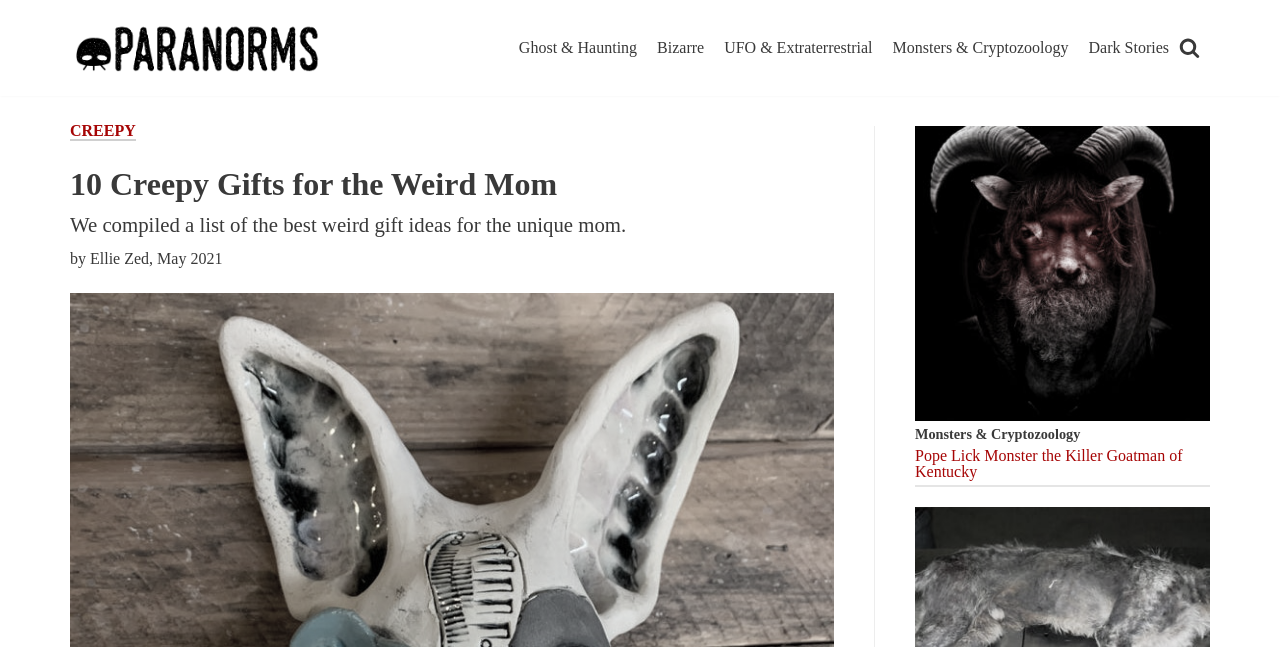Determine the bounding box coordinates for the clickable element to execute this instruction: "Open the Corporate Purchase link". Provide the coordinates as four float numbers between 0 and 1, i.e., [left, top, right, bottom].

None